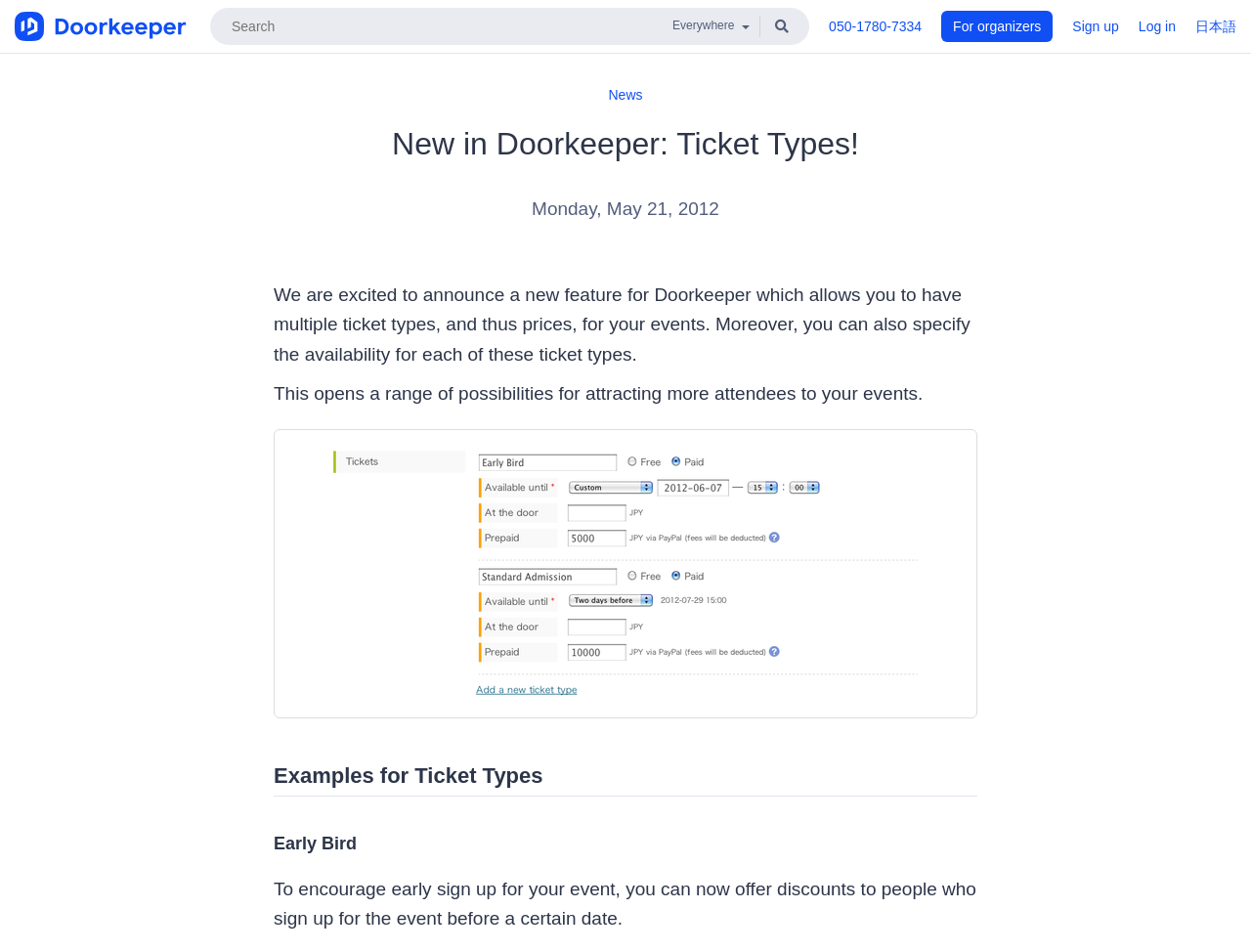Pinpoint the bounding box coordinates of the clickable element needed to complete the instruction: "Sign up for an account". The coordinates should be provided as four float numbers between 0 and 1: [left, top, right, bottom].

[0.857, 0.02, 0.894, 0.036]